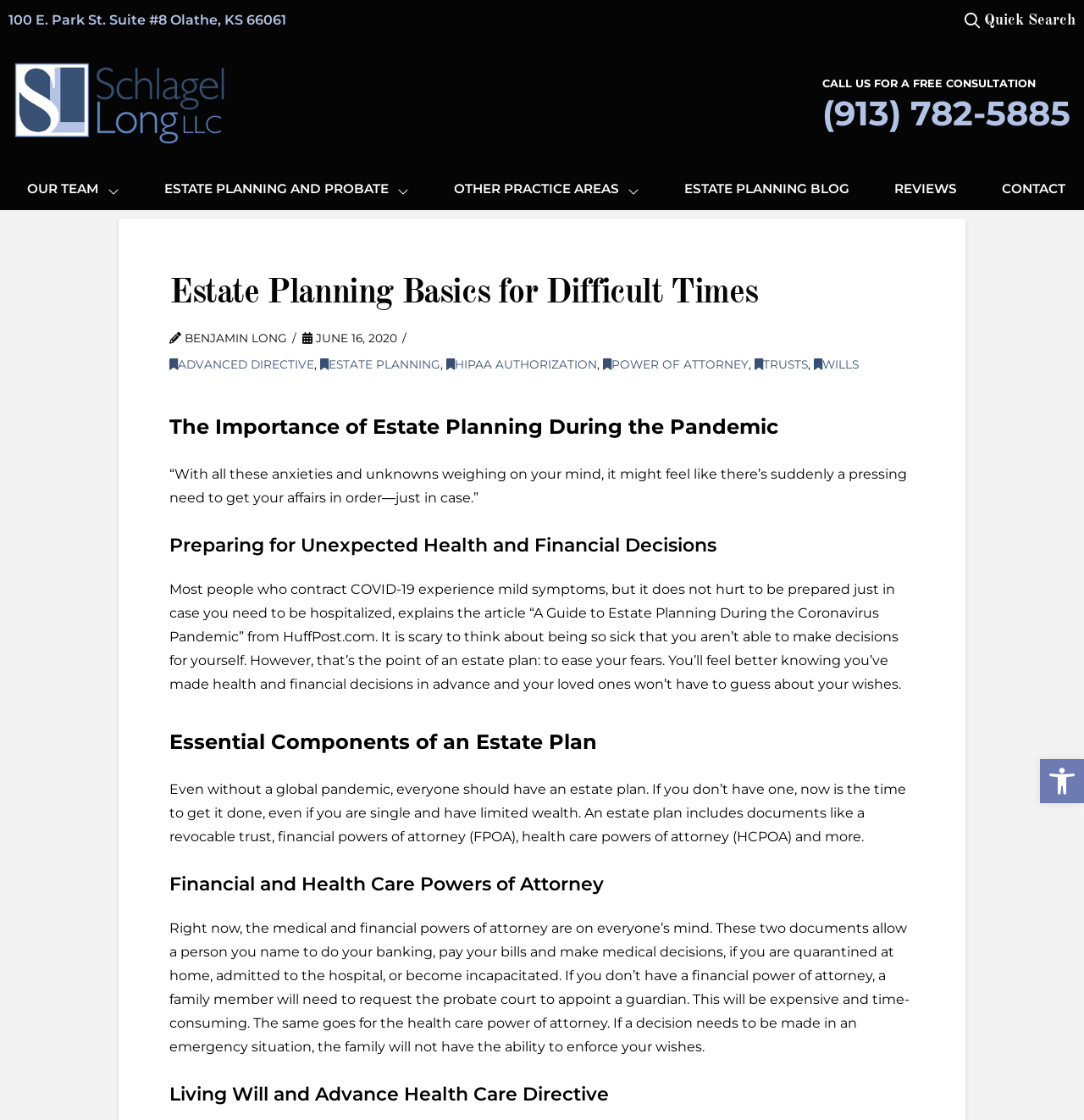Write a detailed summary of the webpage, including text, images, and layout.

This webpage is about estate planning, specifically during the pandemic. At the top left, there is a link to the company's address, "100 E. Park St. Suite #8 Olathe, KS 66061". Next to it, there is a button to toggle modal content, accompanied by a "Quick Search" text. On the top right, there is a logo of Schlagel Long, LLC, which is also a link.

Below the logo, there is a call-to-action text, "CALL US FOR A FREE CONSULTATION", along with a phone number "(913) 782-5885". Underneath, there are five links to different sections of the website: "OUR TEAM", "ESTATE PLANNING AND PROBATE", "OTHER PRACTICE AREAS", "ESTATE PLANNING BLOG", and "REVIEWS" and "CONTACT".

The main content of the webpage is divided into sections, each with a heading. The first section is titled "Estate Planning Basics for Difficult Times" and has a subheading "The Importance of Estate Planning During the Pandemic". The text below explains the importance of having an estate plan, especially during the pandemic.

The next section is titled "Preparing for Unexpected Health and Financial Decisions" and discusses the need to be prepared for unexpected health and financial decisions. The following sections are titled "Essential Components of an Estate Plan", "Financial and Health Care Powers of Attorney", and "Living Will and Advance Health Care Directive", each explaining different aspects of estate planning.

At the bottom right of the page, there is a button to open the toolbar accessibility tools, accompanied by an image of accessibility tools.